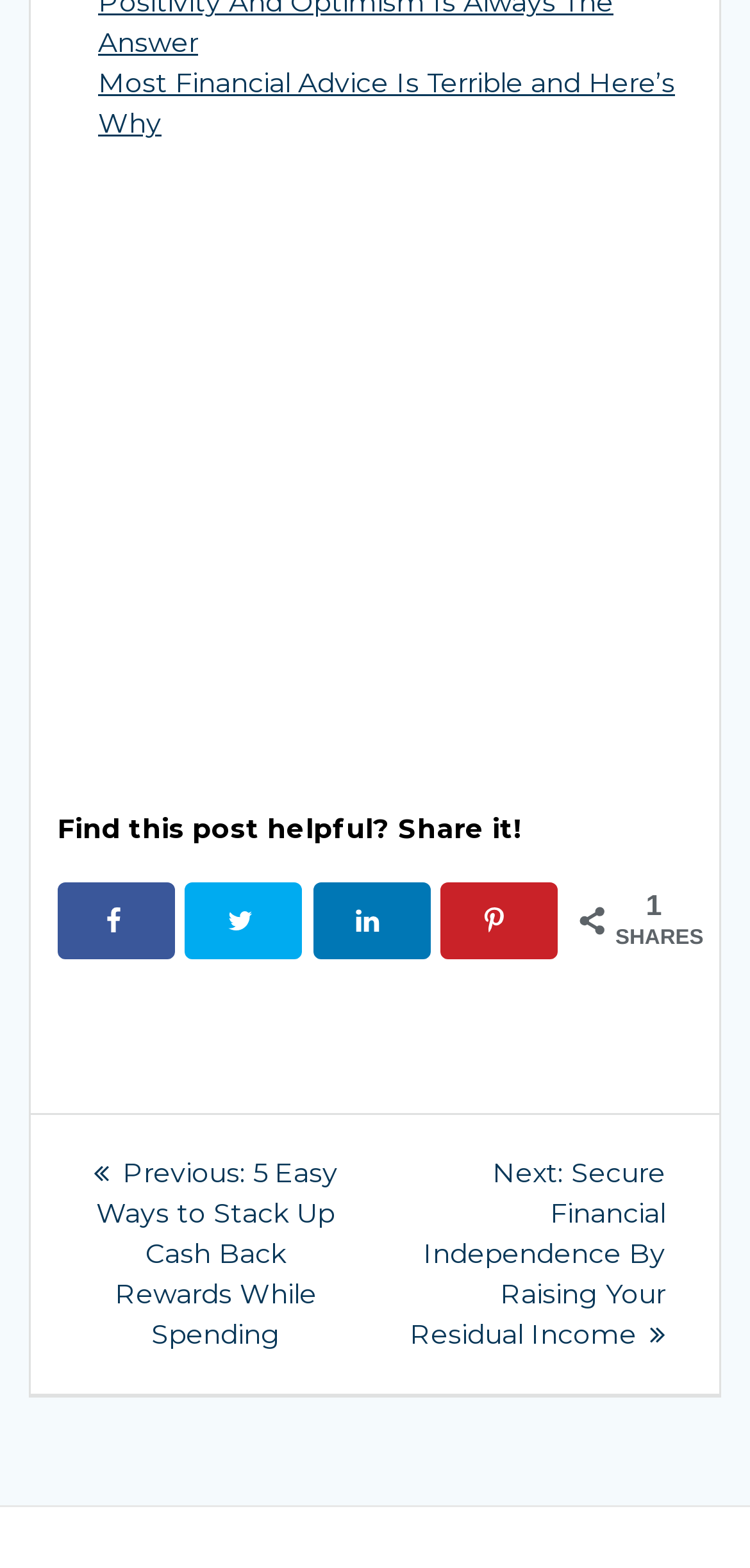What is the image above the post about?
Respond to the question with a single word or phrase according to the image.

Relocating for a new job